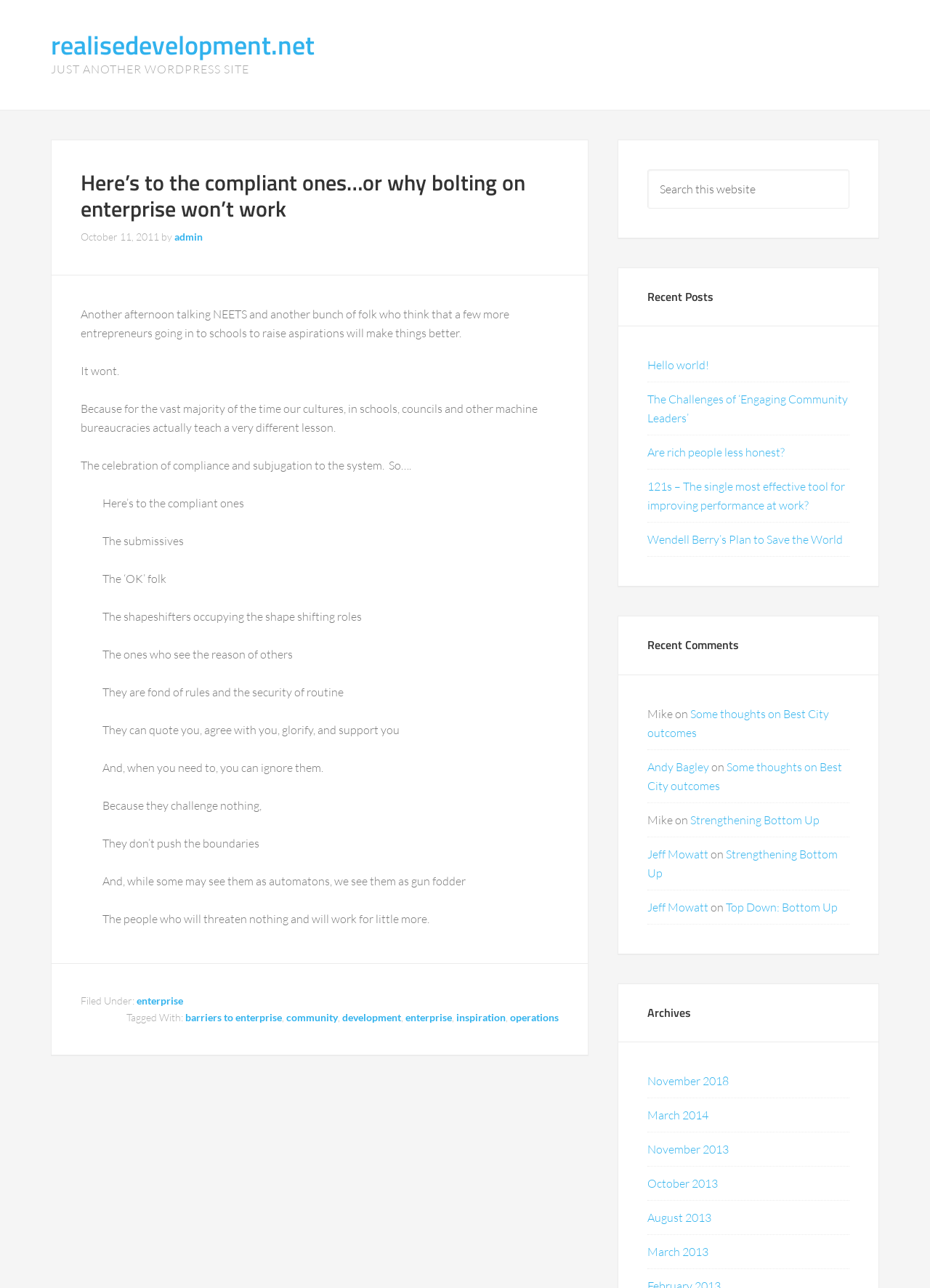Please find the bounding box coordinates in the format (top-left x, top-left y, bottom-right x, bottom-right y) for the given element description. Ensure the coordinates are floating point numbers between 0 and 1. Description: Strengthening Bottom Up

[0.742, 0.631, 0.881, 0.642]